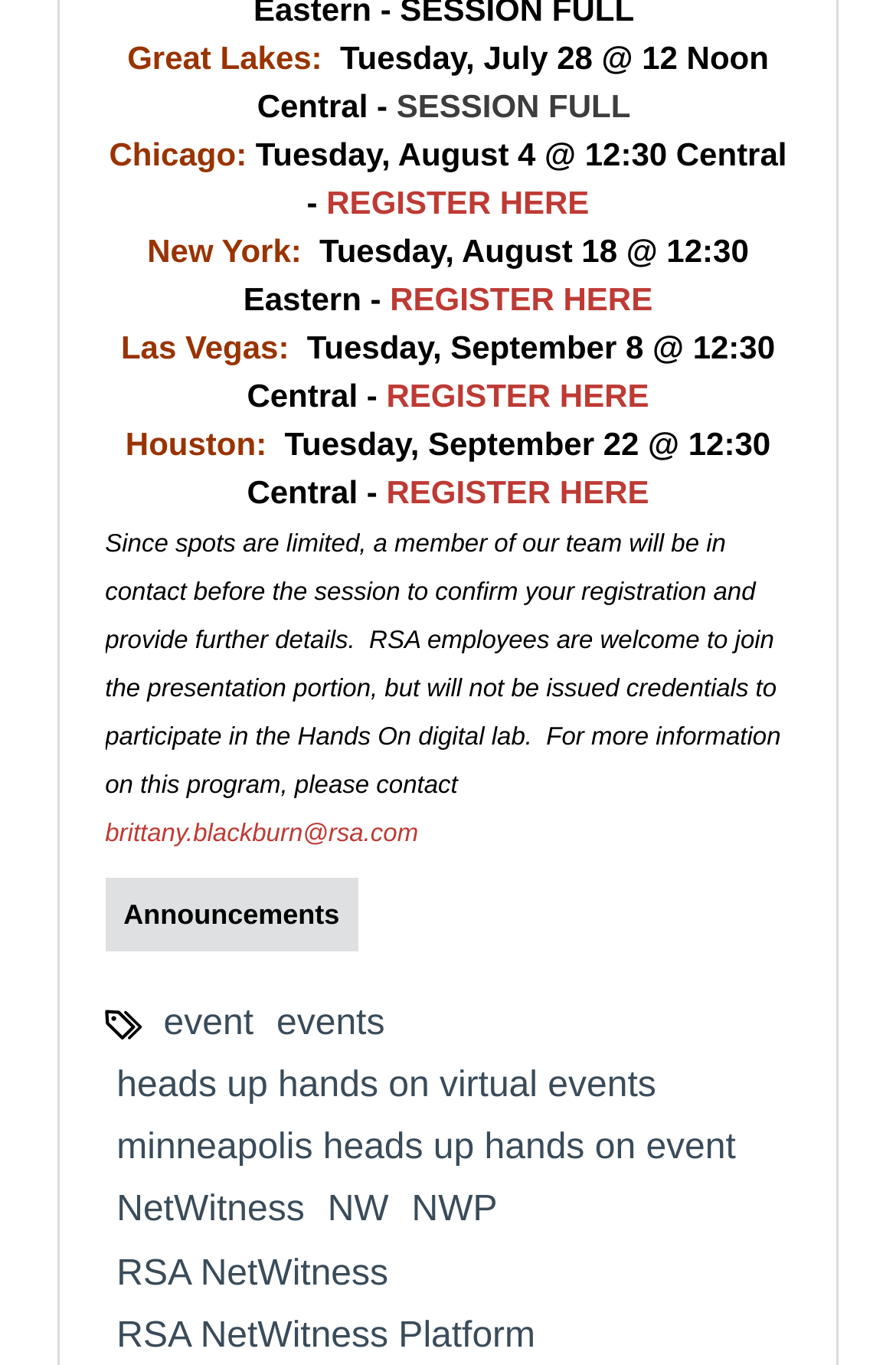Predict the bounding box for the UI component with the following description: "NW".

[0.366, 0.873, 0.434, 0.901]